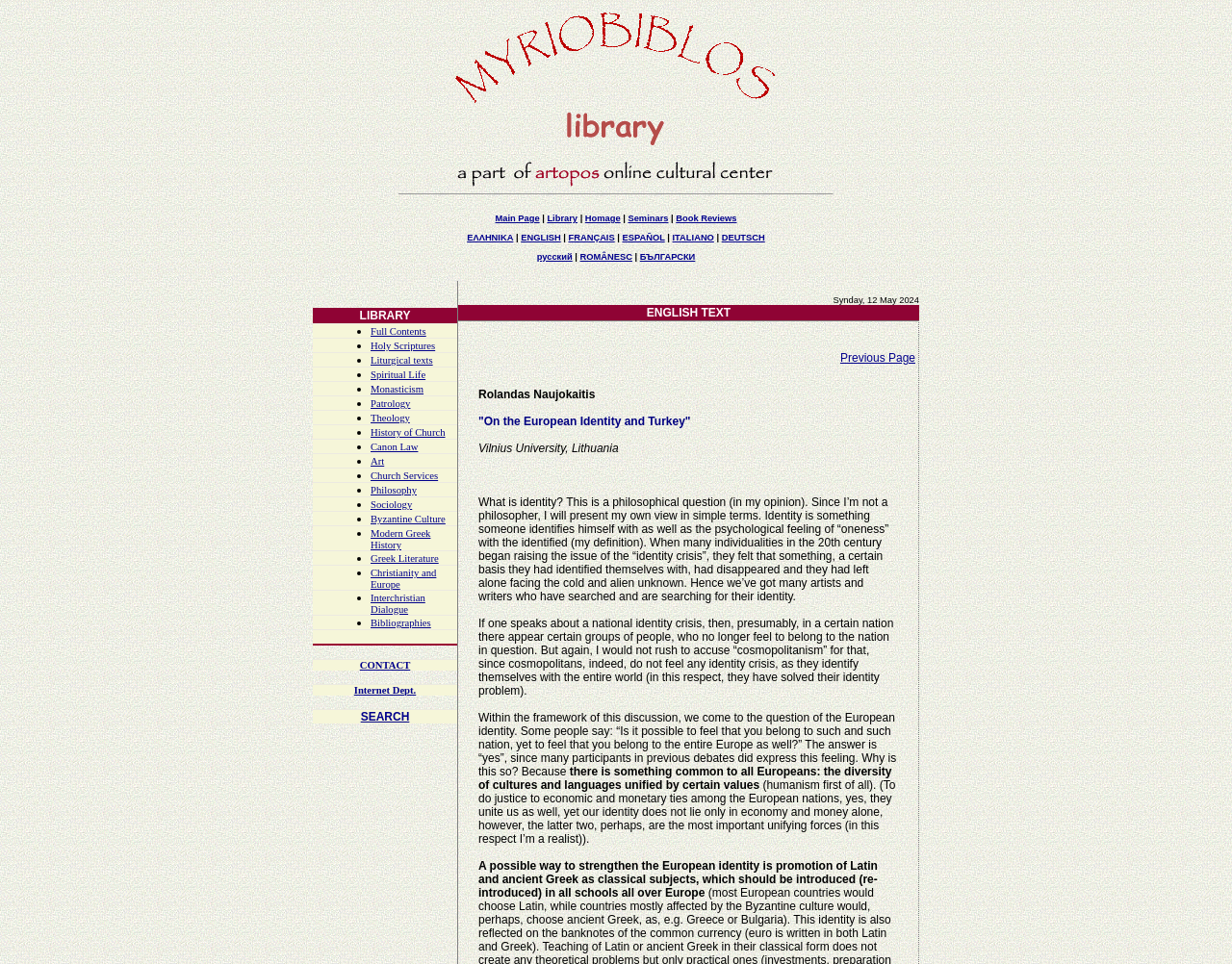Respond with a single word or phrase for the following question: 
What is the first subcategory of the library?

Full Contents